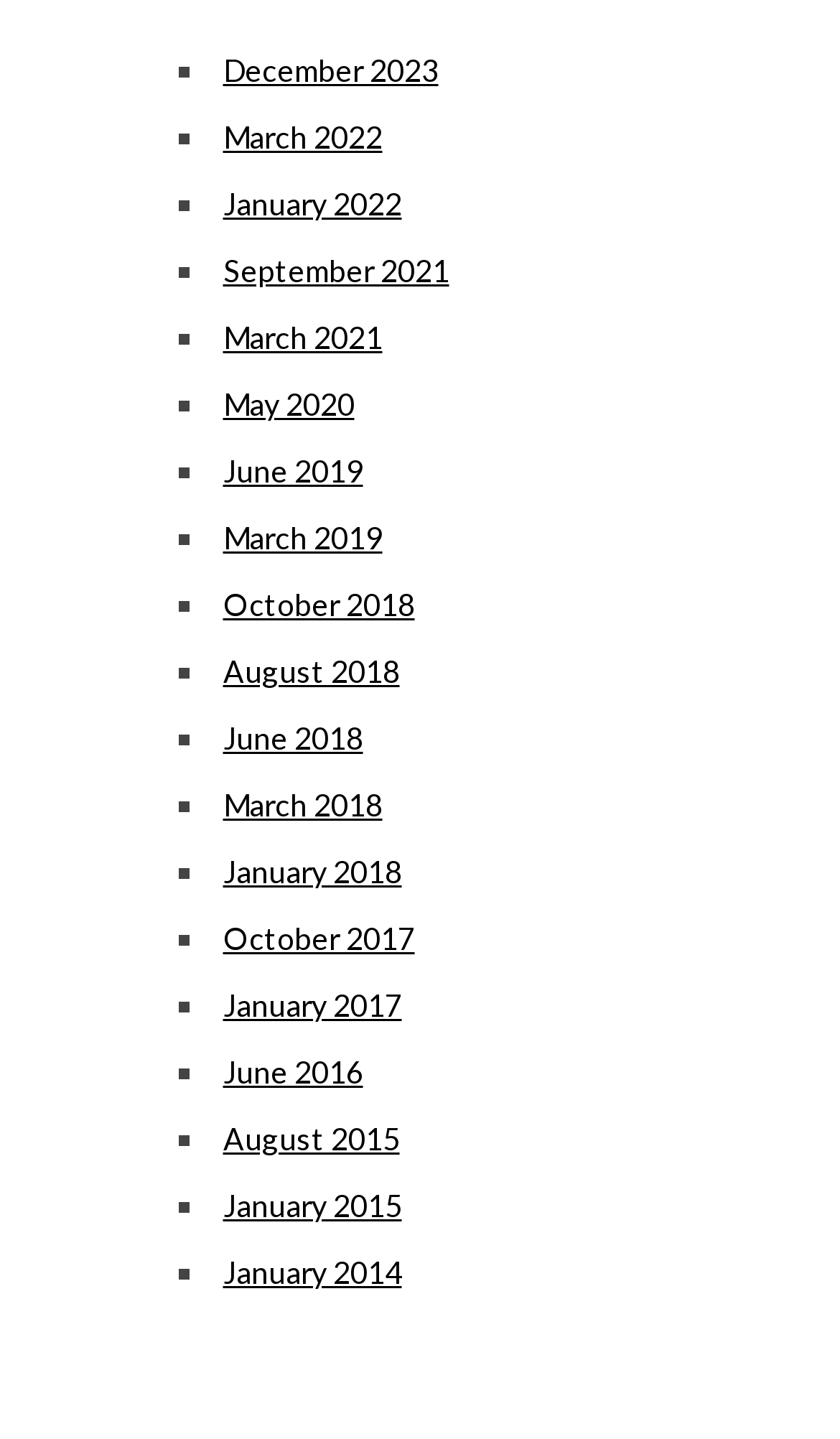Please identify the bounding box coordinates of the element that needs to be clicked to execute the following command: "View December 2023". Provide the bounding box using four float numbers between 0 and 1, formatted as [left, top, right, bottom].

[0.265, 0.035, 0.522, 0.061]